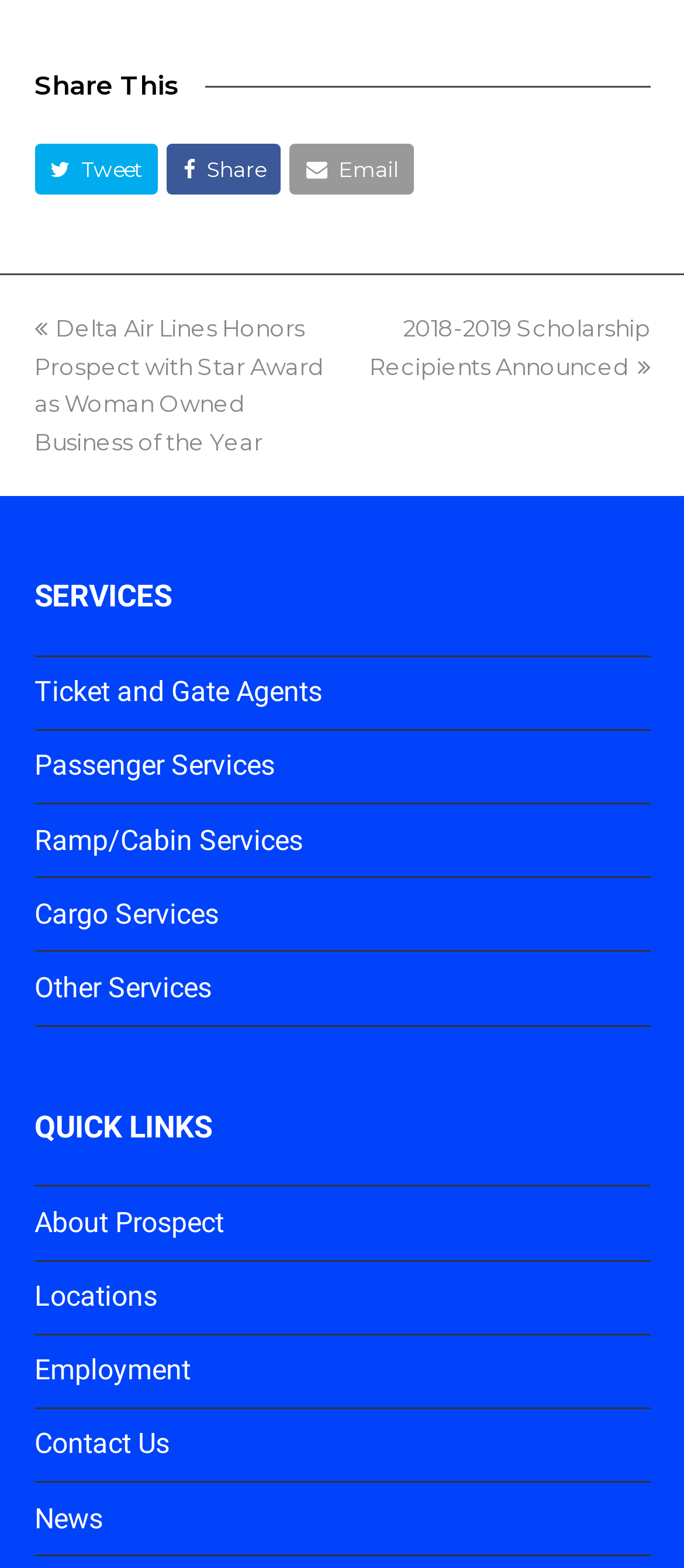What is the navigation purpose of the links 'previous post' and 'next post'?
Please provide a single word or phrase as your answer based on the screenshot.

Navigate between posts